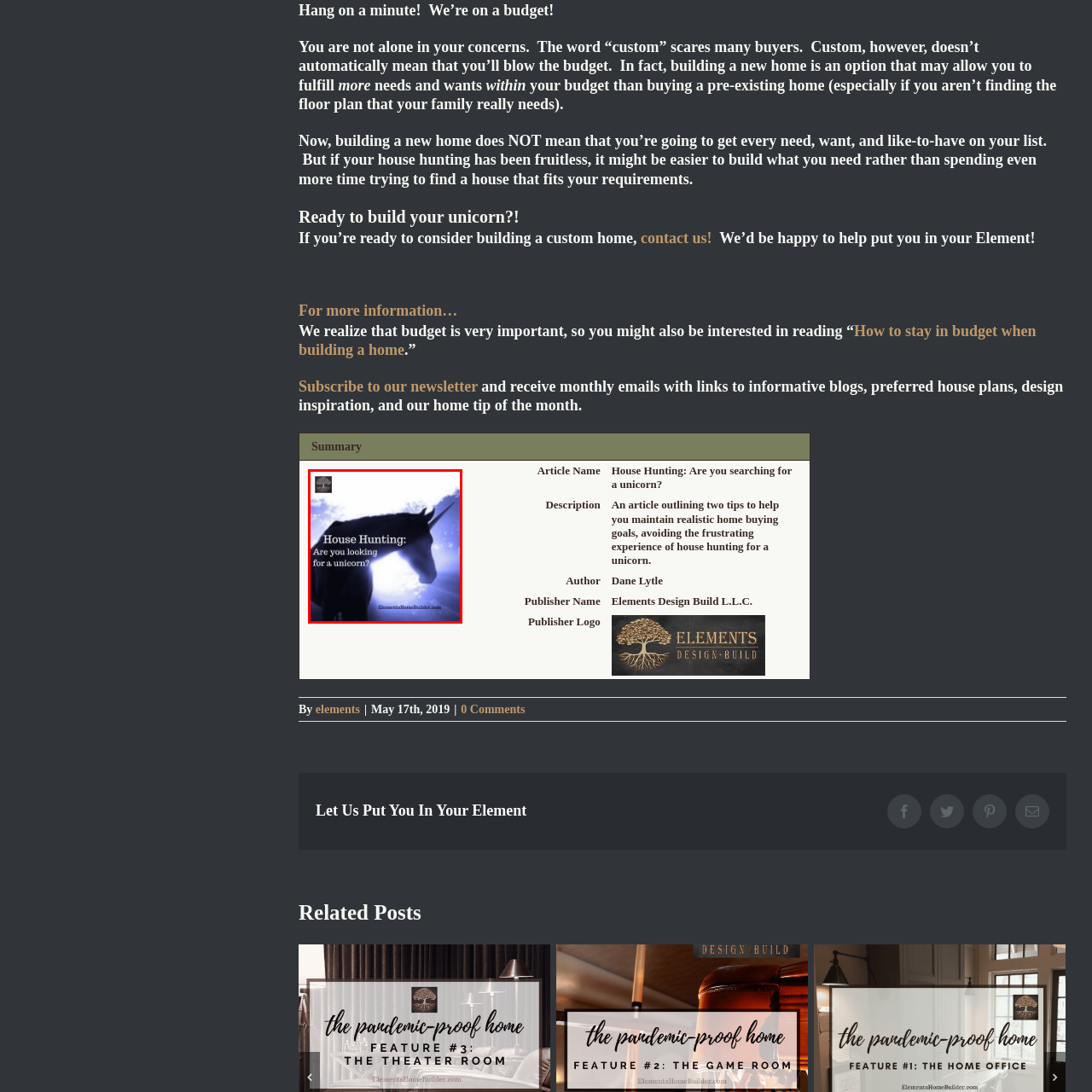What is the subject of the image?
Take a look at the image highlighted by the red bounding box and provide a detailed answer to the question.

The image features a striking silhouette of a unicorn, set against a dreamlike background illuminated by soft light, which evokes both a sense of aspiration and the challenges that come with searching for an ideal home.